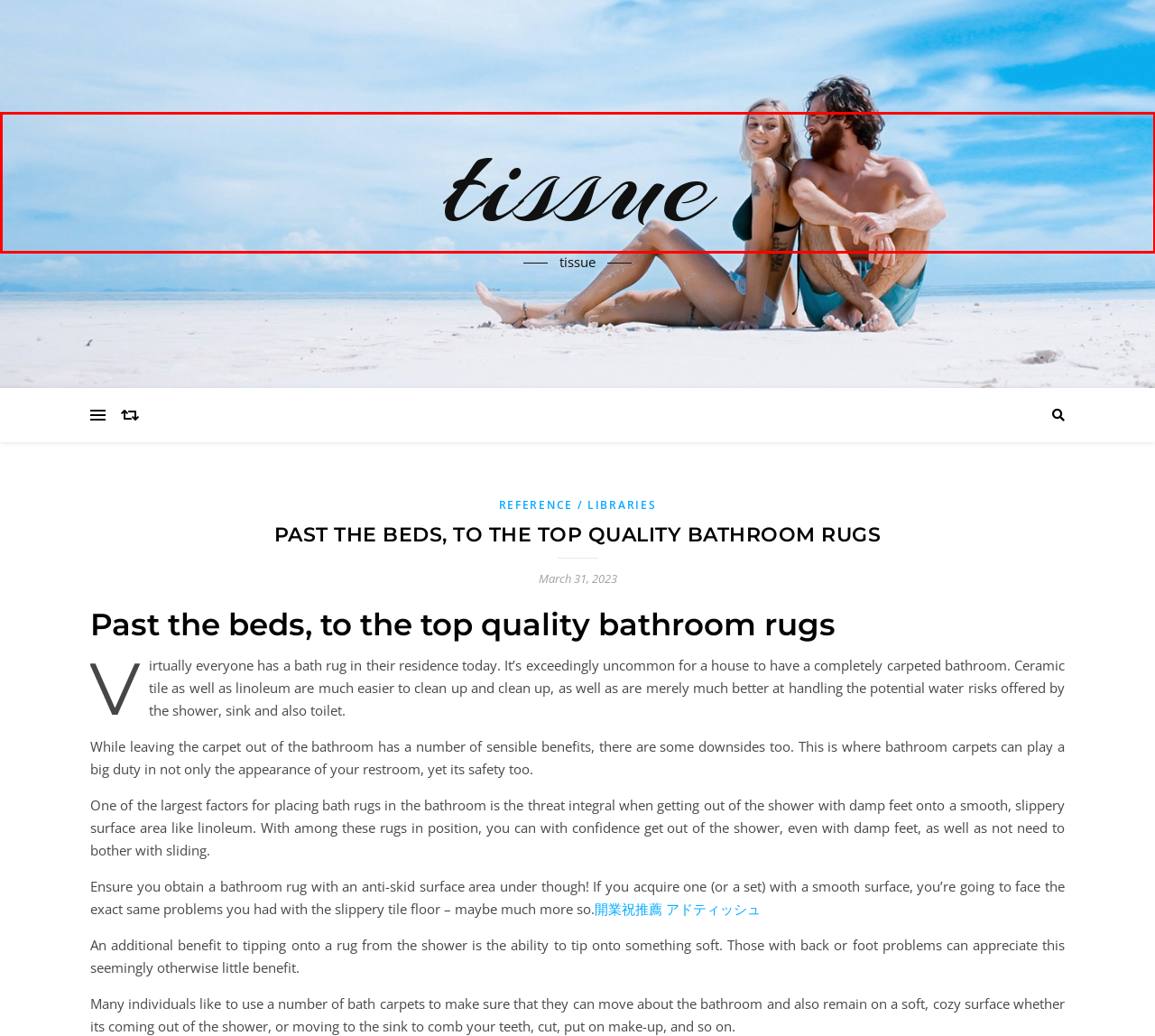Look at the screenshot of a webpage where a red bounding box surrounds a UI element. Your task is to select the best-matching webpage description for the new webpage after you click the element within the bounding box. The available options are:
A. Quick Smart Cleaning- The Restroom - tissue
B. tissue - tissue
C. Just how To Tidy Your iPhone - tissue
D. Home Remedies For Baby Diaper Breakout - tissue
E. Reference / Libraries Archives - tissue
F. A simple meal -
G. 激安！販促用オリジナルウェットティッシュの製作
H. Advantages of Deep Cells Massage Therapy - tissue

B